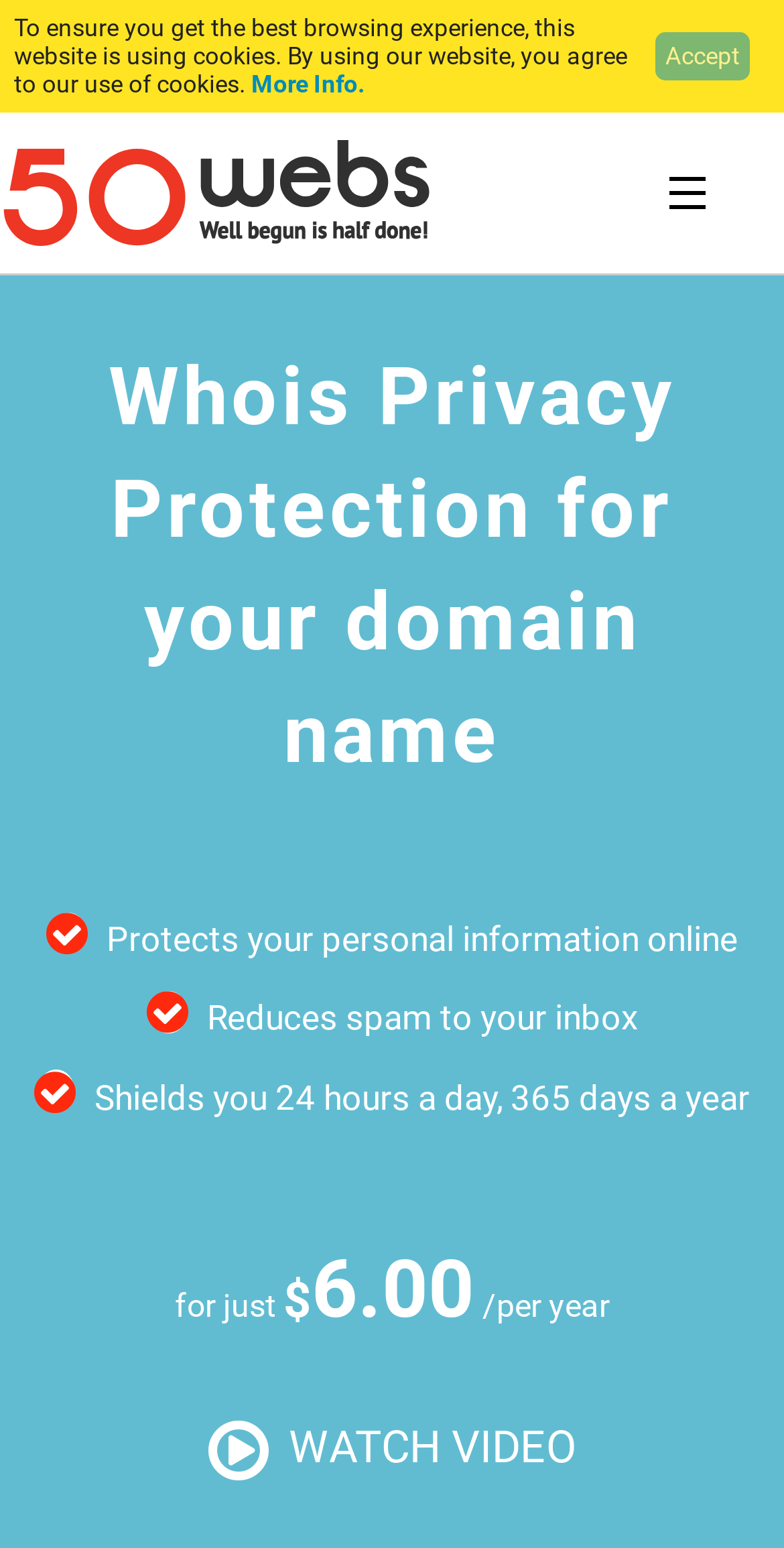Select the bounding box coordinates of the element I need to click to carry out the following instruction: "Learn about hosting".

[0.0, 0.358, 1.0, 0.41]